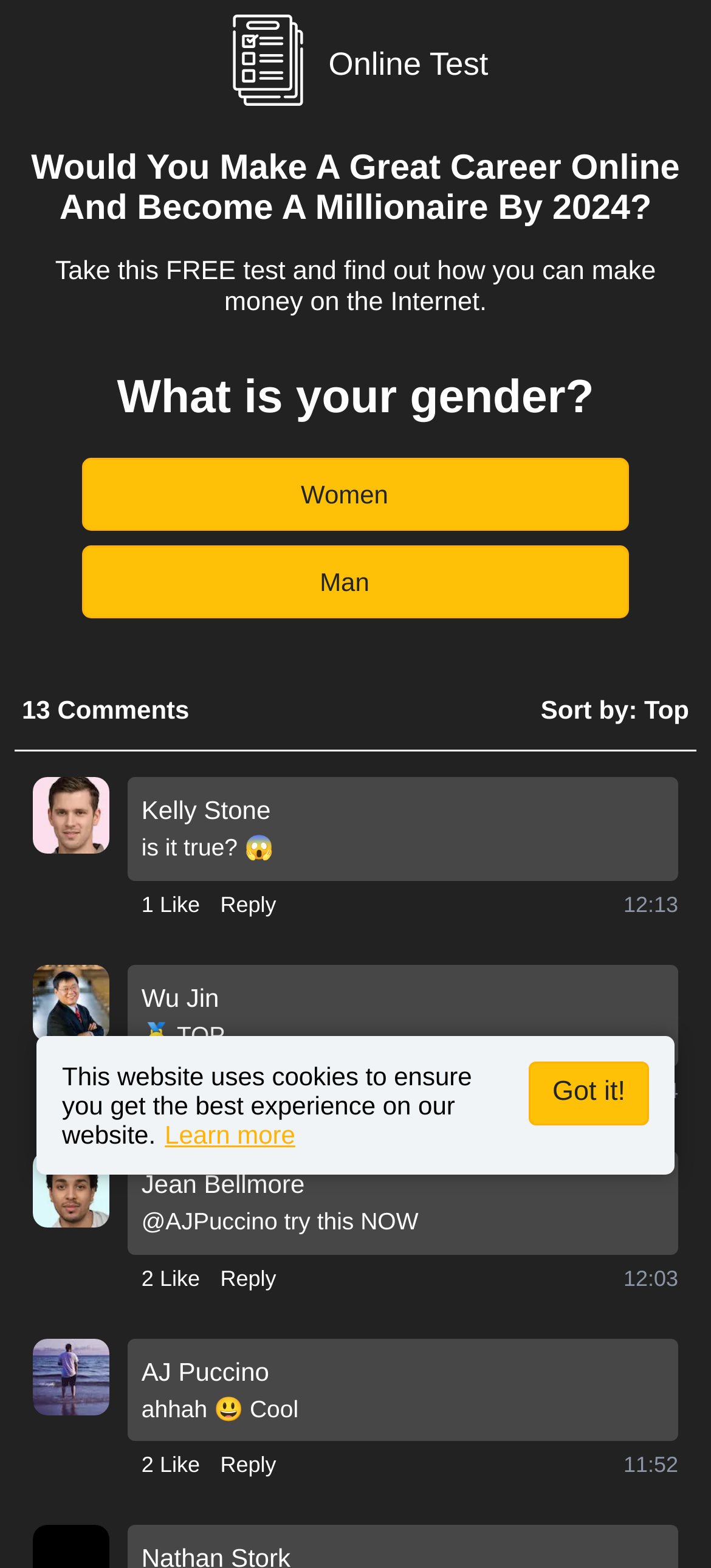Identify the main heading of the webpage and provide its text content.

Would You Make A Great Career Online And Become A Millionaire By 2024?